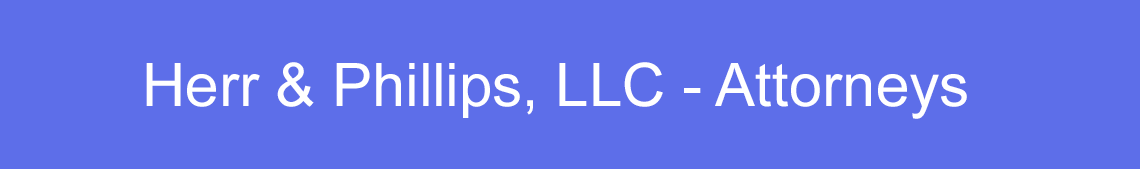Use a single word or phrase to answer the question: 
What is the color of the text in the logo?

White